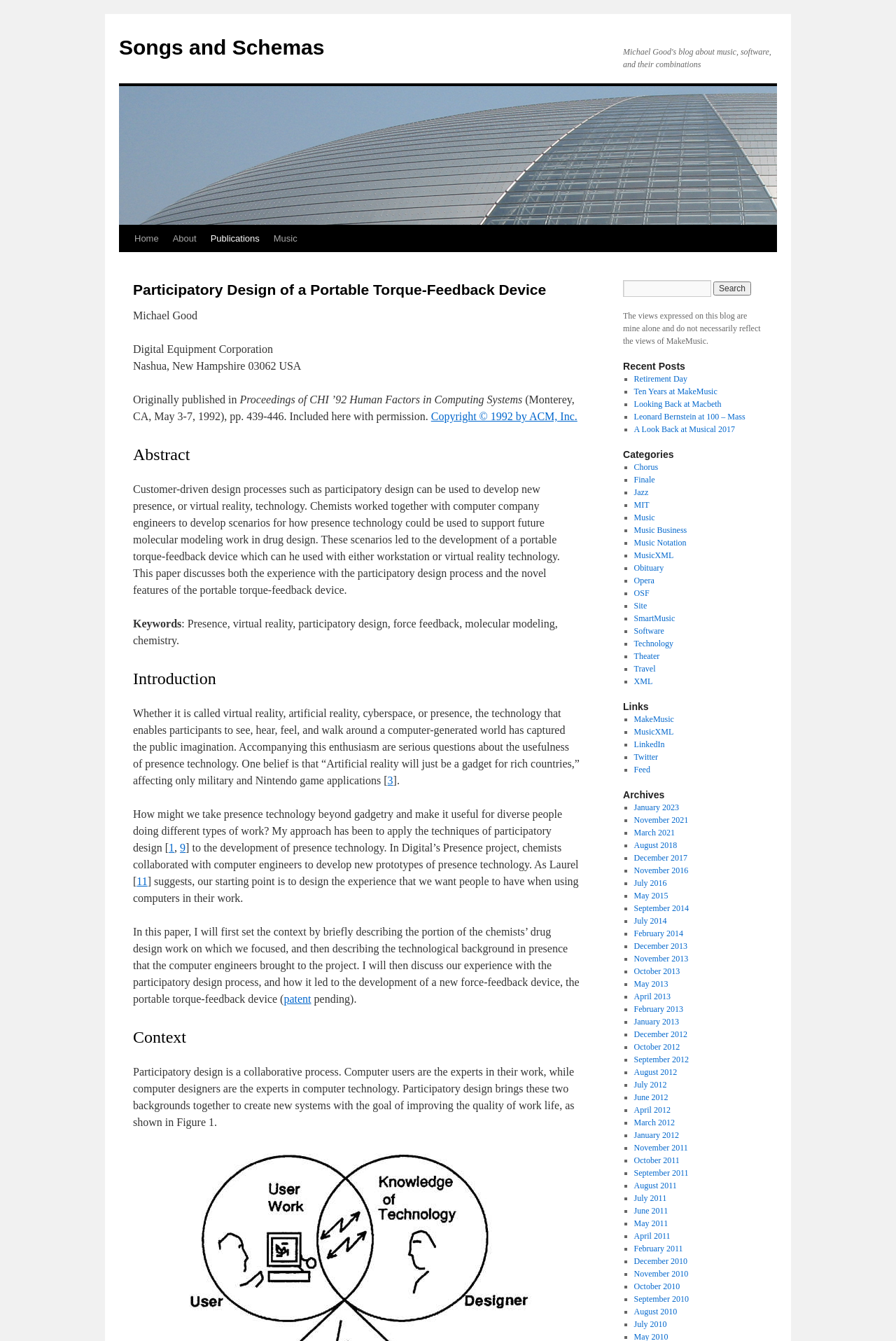What is the location of the company where the author works?
Identify the answer in the screenshot and reply with a single word or phrase.

Nashua, New Hampshire 03062 USA